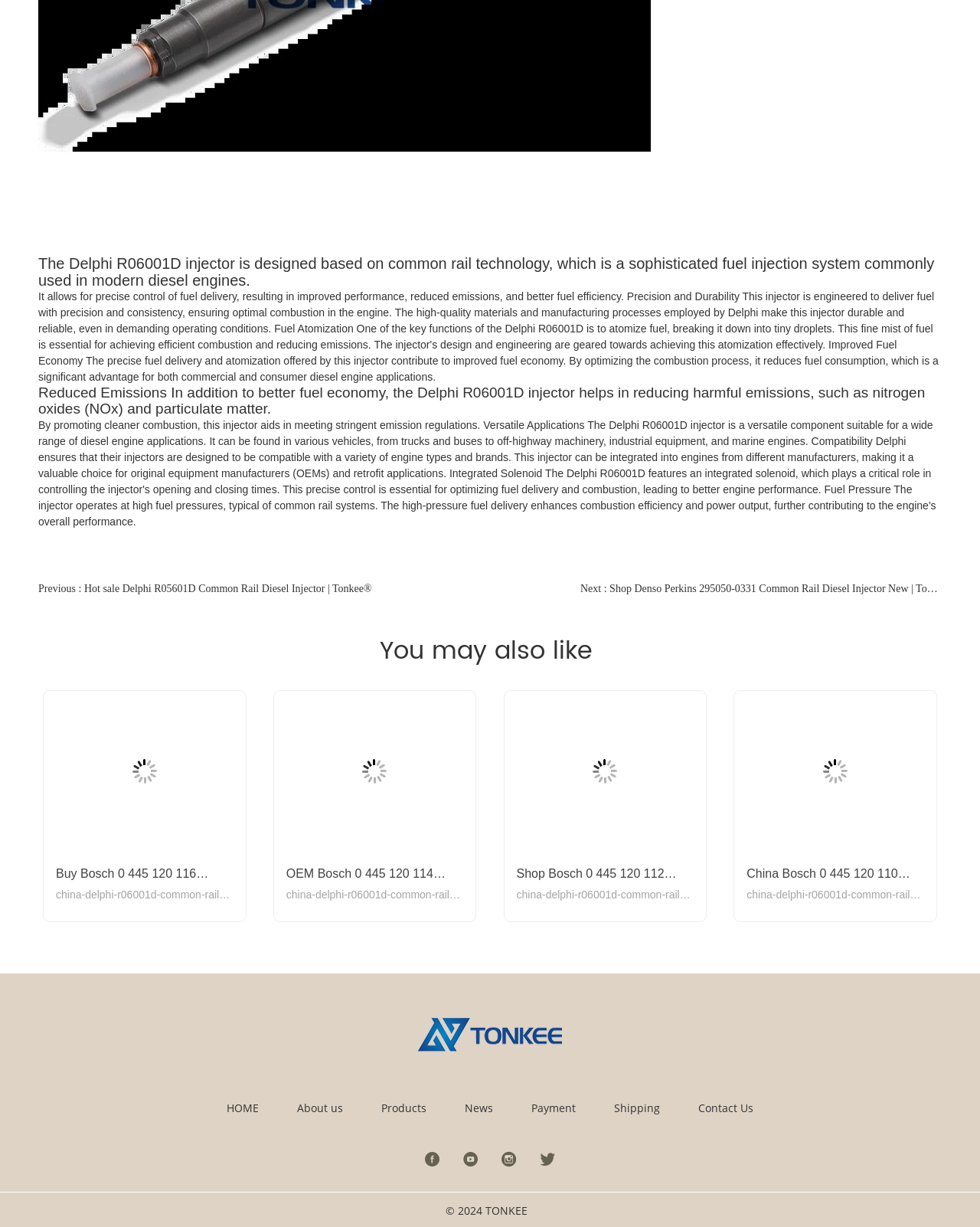Identify the bounding box coordinates for the UI element that matches this description: "Shipping".

[0.607, 0.878, 0.693, 0.928]